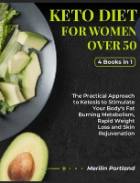What is the author's name?
From the screenshot, provide a brief answer in one word or phrase.

Merilin Portland